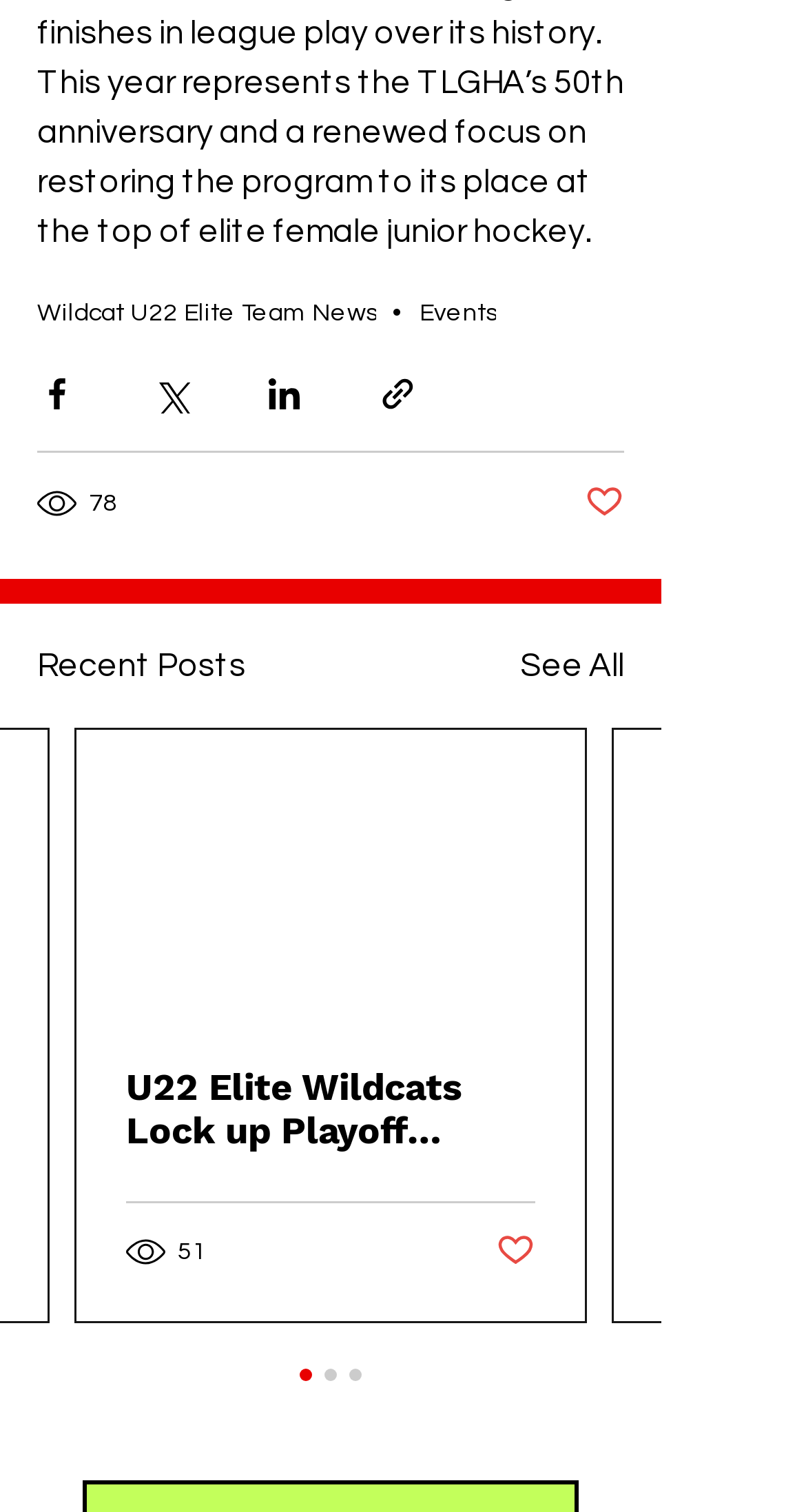Respond concisely with one word or phrase to the following query:
What is the title of the section below the share options?

Recent Posts